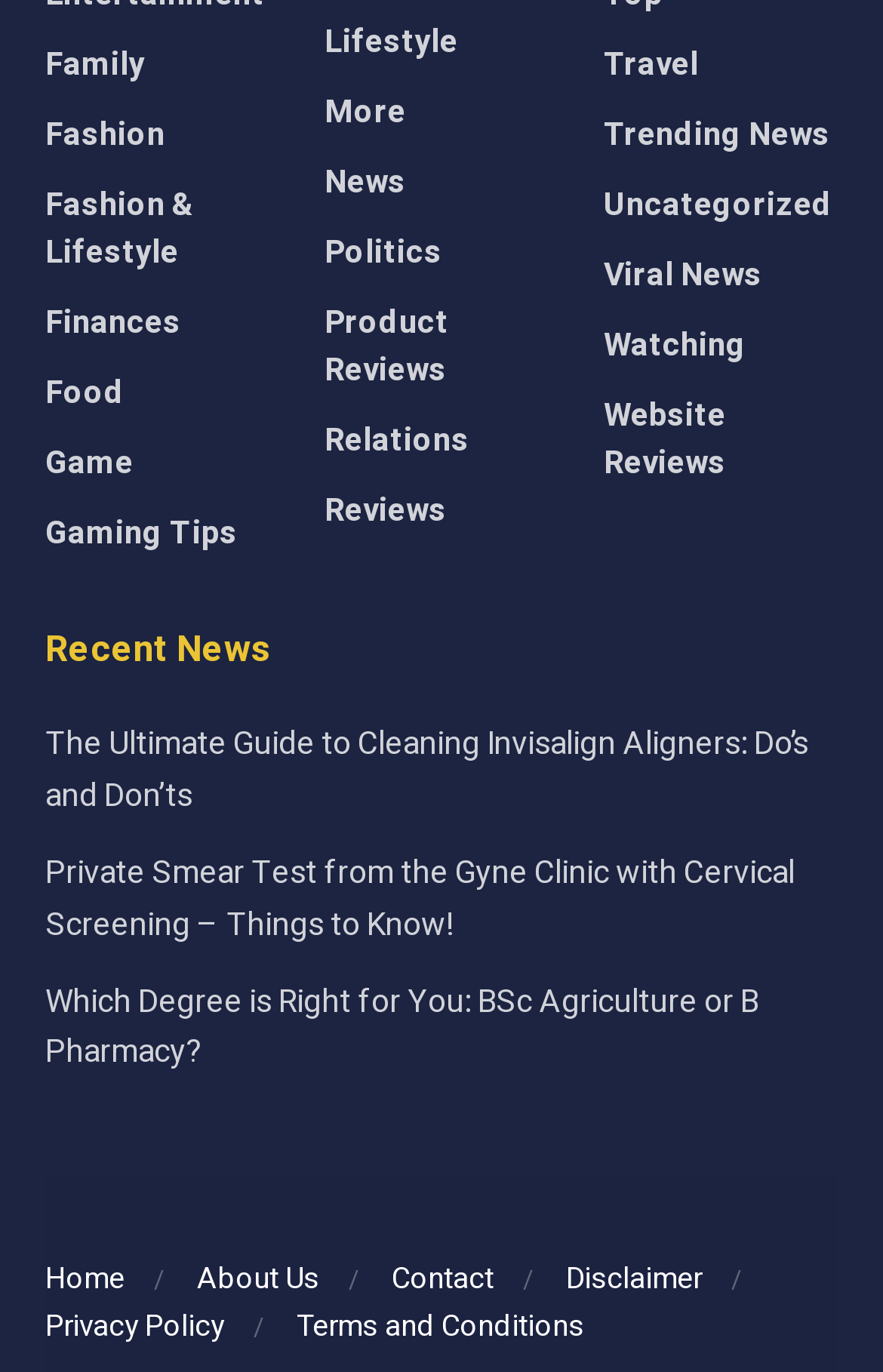Determine the bounding box for the HTML element described here: "Reviews". The coordinates should be given as [left, top, right, bottom] with each number being a float between 0 and 1.

[0.368, 0.92, 0.506, 0.955]